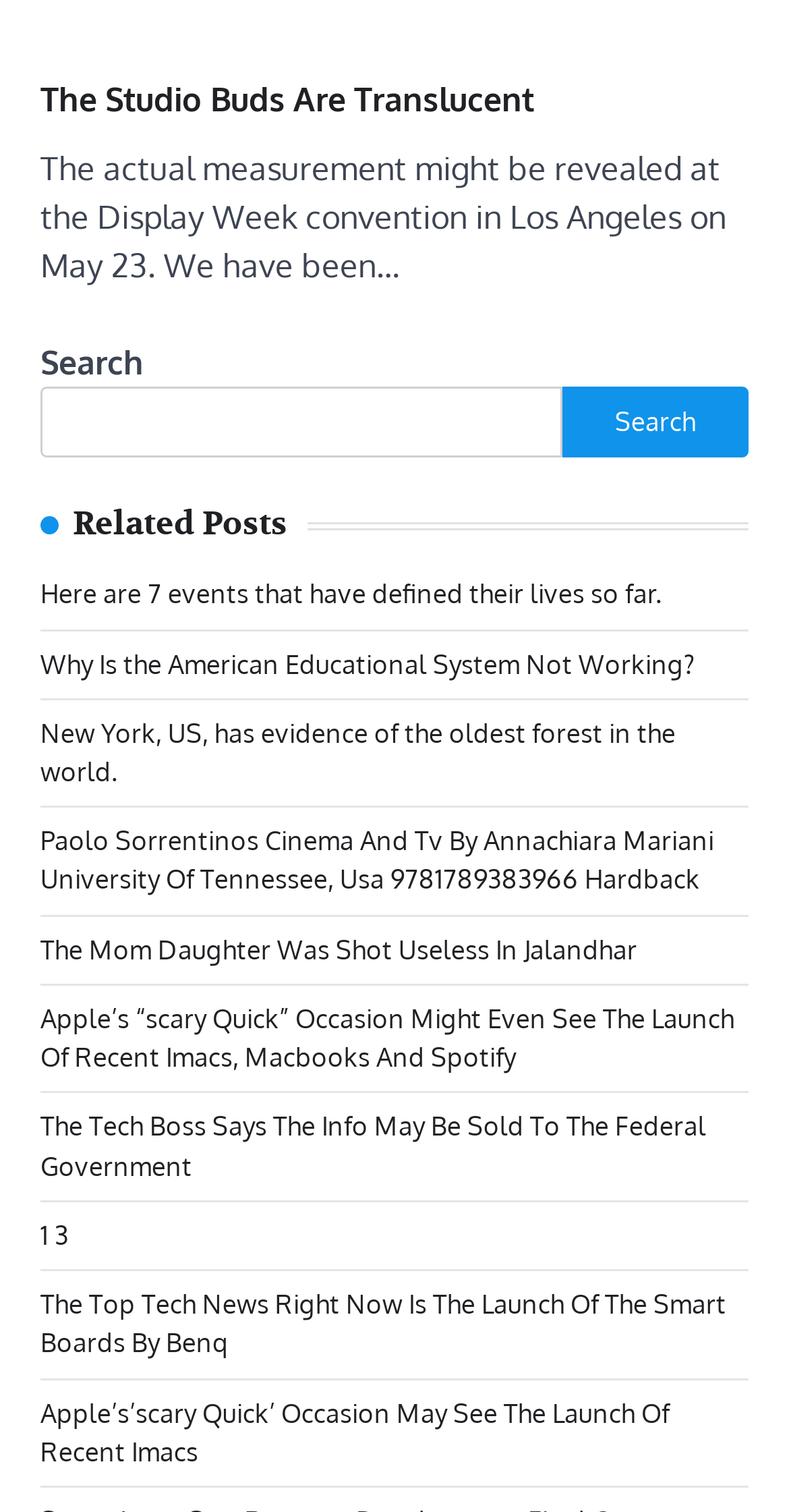Could you specify the bounding box coordinates for the clickable section to complete the following instruction: "Click on the 'Search' button"?

[0.713, 0.255, 0.949, 0.303]